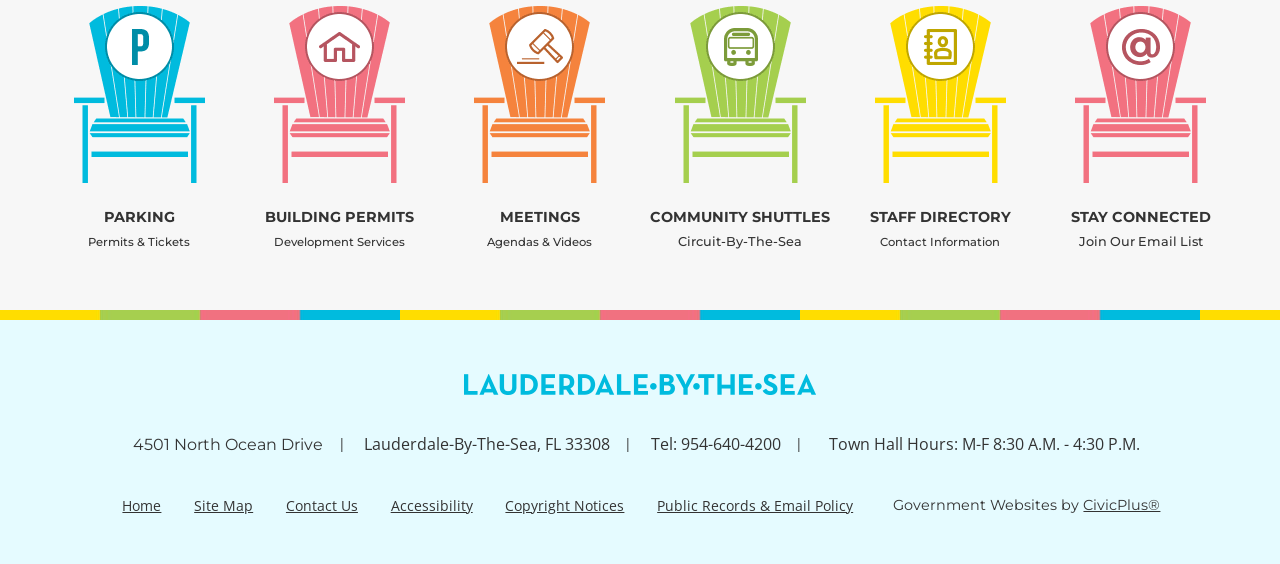Can you look at the image and give a comprehensive answer to the question:
What is the name of the company that developed the website?

I found the answer by looking at the footer of the webpage, which includes a link to 'CivicPlus', indicating that they are the company that developed the website.